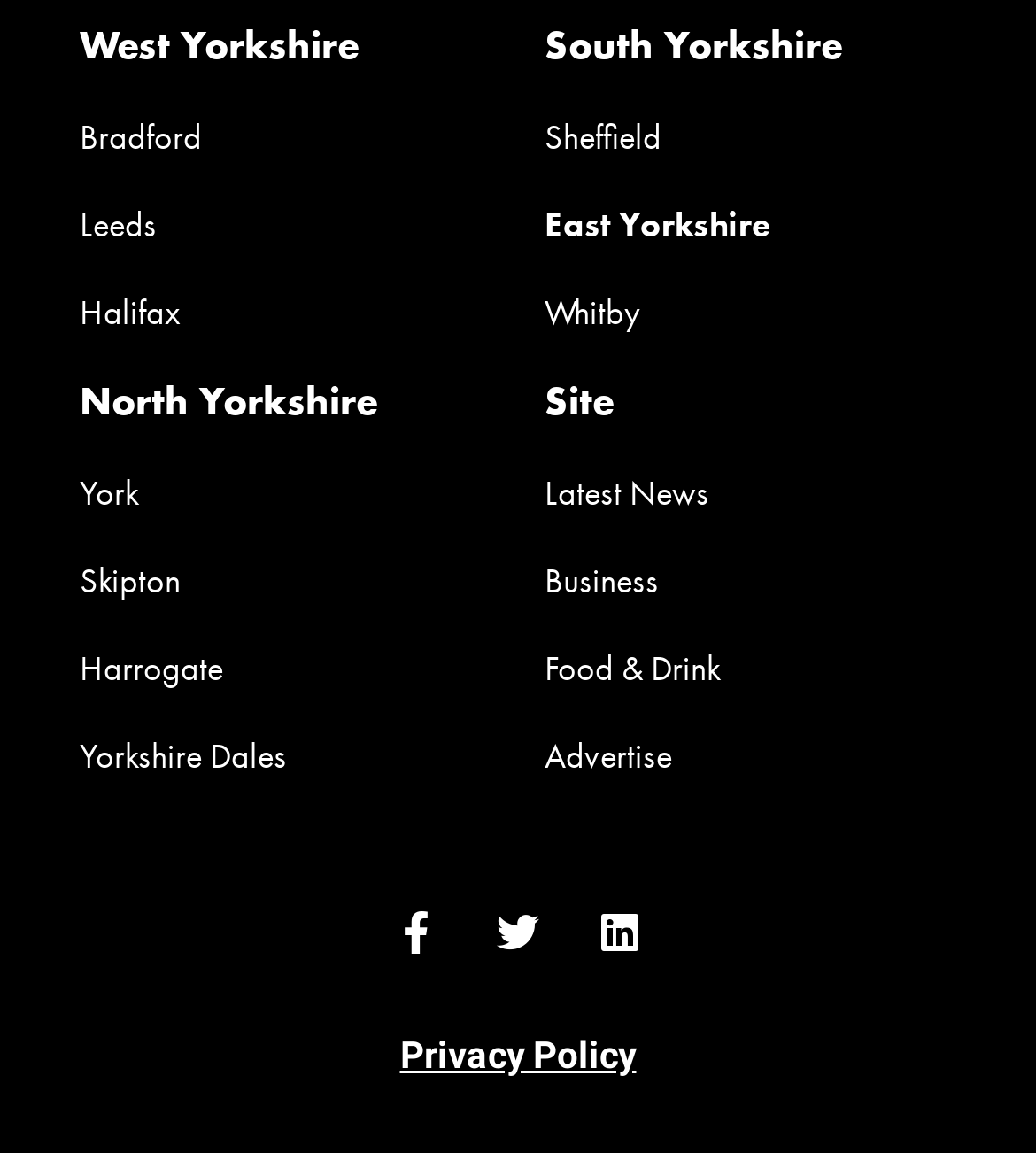Specify the bounding box coordinates (top-left x, top-left y, bottom-right x, bottom-right y) of the UI element in the screenshot that matches this description: Halifax

[0.077, 0.252, 0.174, 0.291]